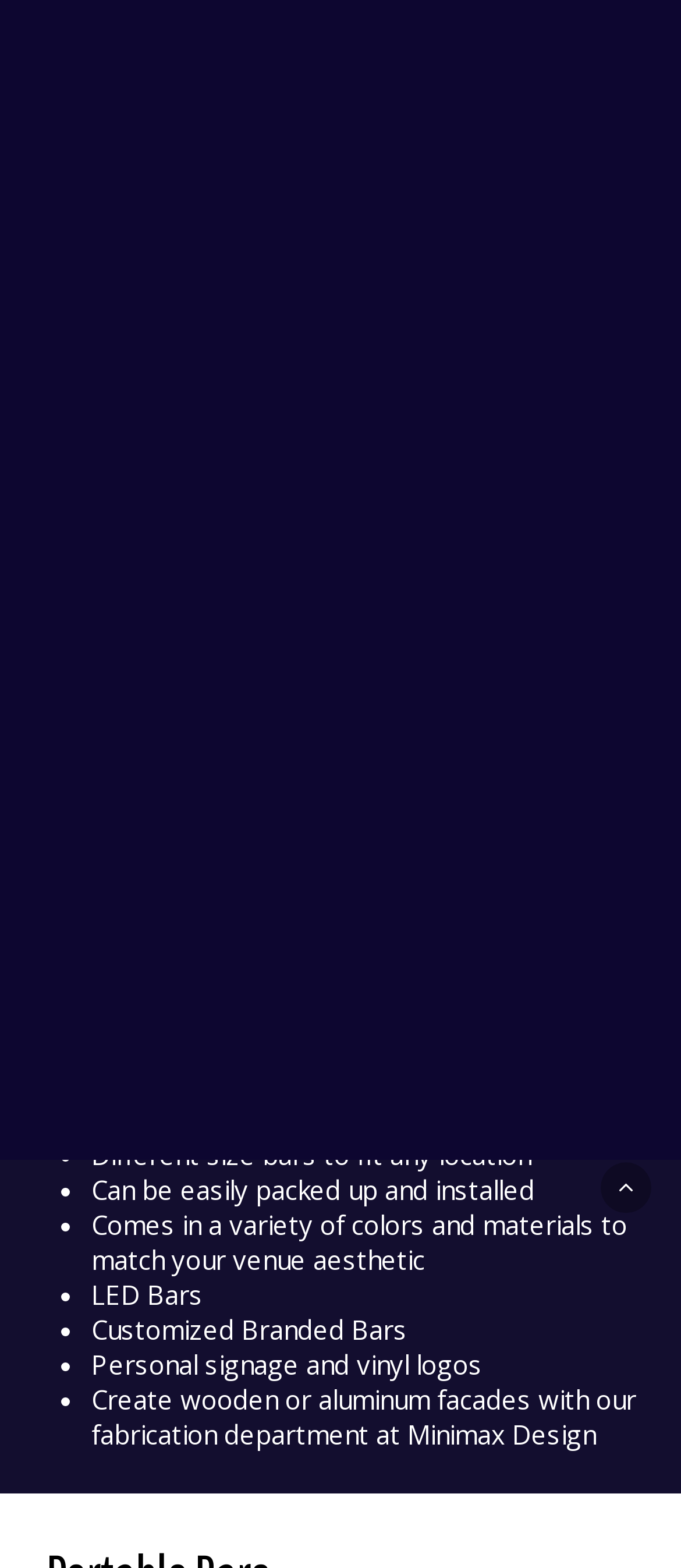What is the benefit of using the company's bars?
Use the image to give a comprehensive and detailed response to the question.

The webpage emphasizes the convenience of the company's bars, stating that they can be brought to any location and occasion. This suggests that the benefit of using the company's bars is the ease and flexibility they provide in setting up a functional and beautiful bar at an event.